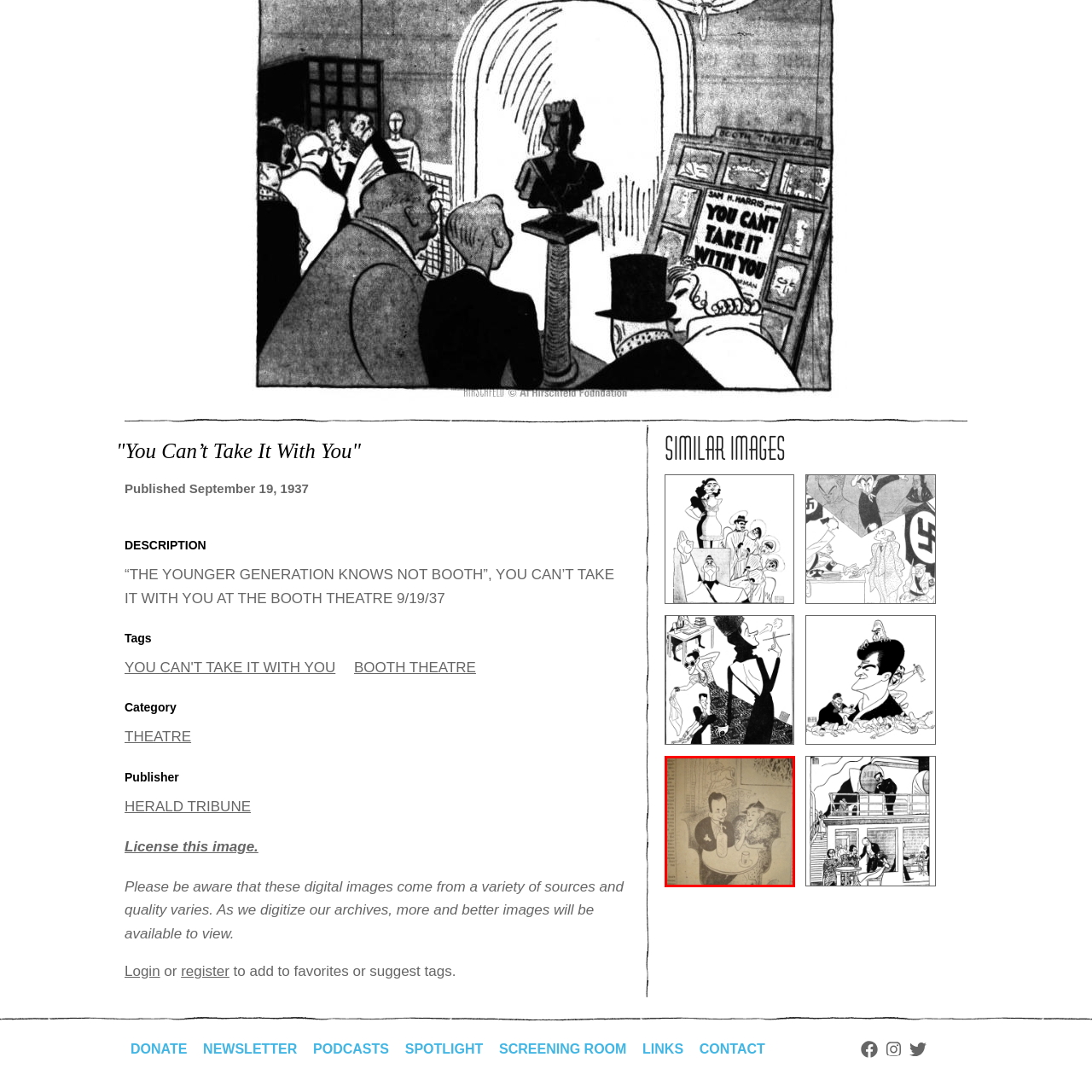Offer an in-depth description of the picture located within the red frame.

This image features a charming illustration from a vintage publication, showcasing a couple seated at a small round table. The character on the left, with a prominent smile and holding a straw in a bottle, contrasts with the elegant appearance of the woman on the right, who is adorned in fur and seems to engage in light-hearted conversation. The setting is reminiscent of a classic social venue, capturing a moment of intimate interaction between the two figures. Behind them, abstract art and decor elements hint at a lively atmosphere typical of leisure in the late 1930s. This piece is a visual snapshot of social life from the past, possibly related to the publication date of "You Can’t Take it With You," which was released on September 19, 1937.